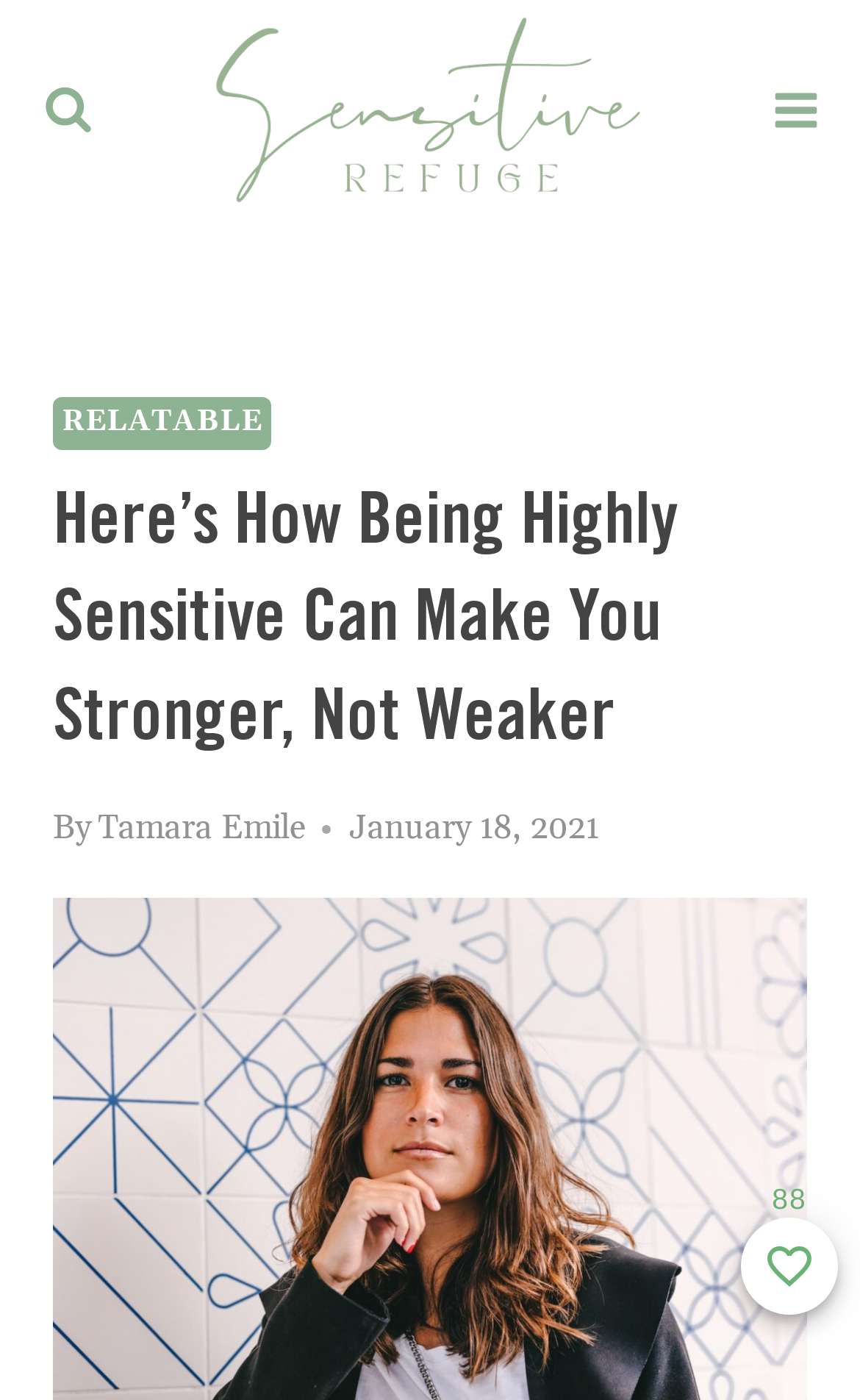Locate the primary heading on the webpage and return its text.

Here’s How Being Highly Sensitive Can Make You Stronger, Not Weaker